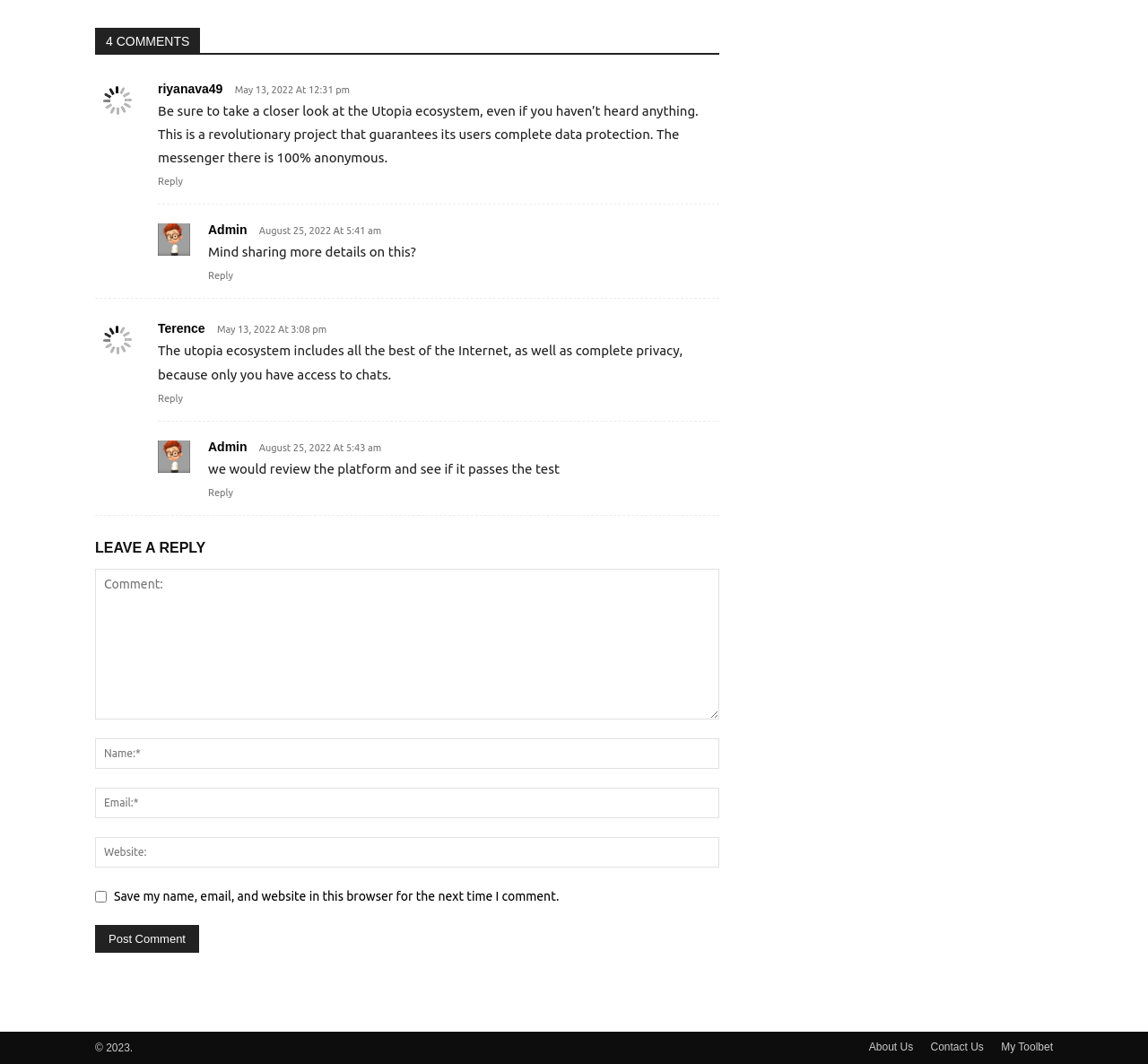Identify the bounding box coordinates of the region that needs to be clicked to carry out this instruction: "Reply to riyanava49". Provide these coordinates as four float numbers ranging from 0 to 1, i.e., [left, top, right, bottom].

[0.138, 0.166, 0.159, 0.176]